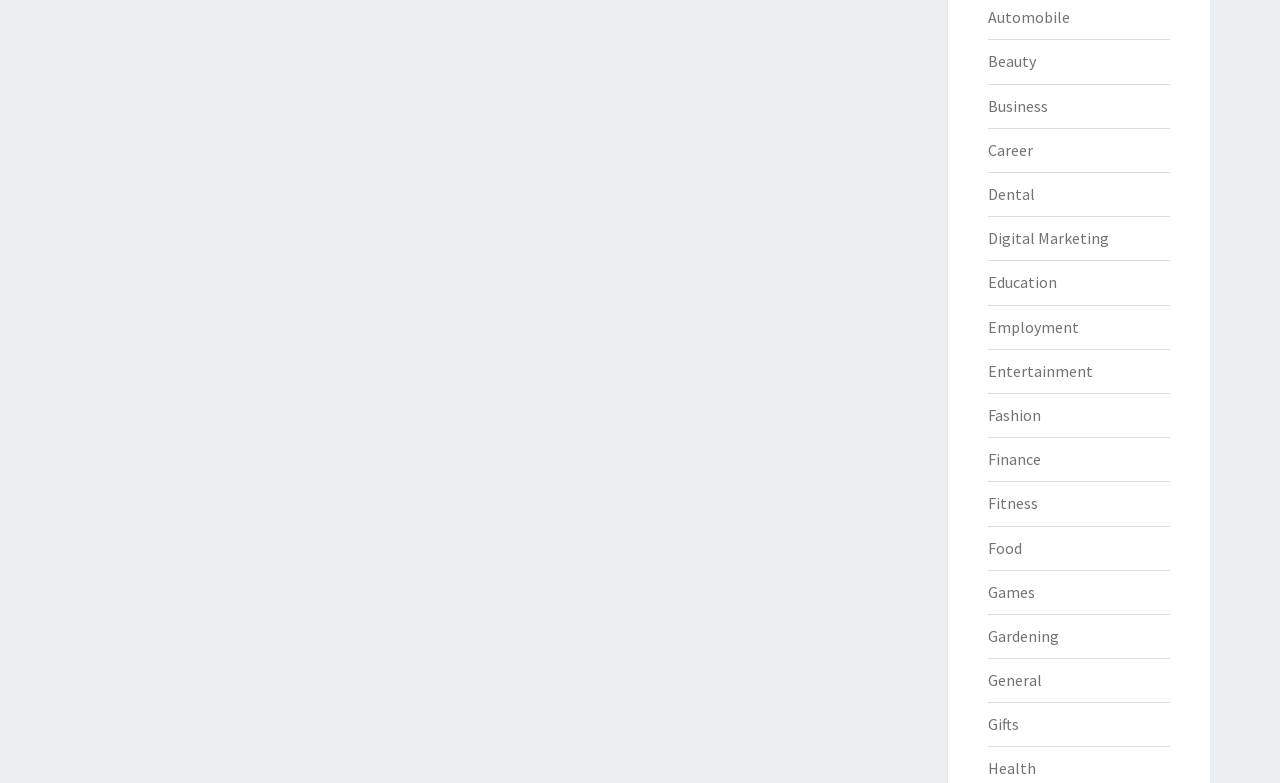Are the category links arranged in alphabetical order?
Please answer the question with as much detail and depth as you can.

By examining the text content of each link element, I found that the category links are arranged in alphabetical order, from 'Automobile' to 'Health'.